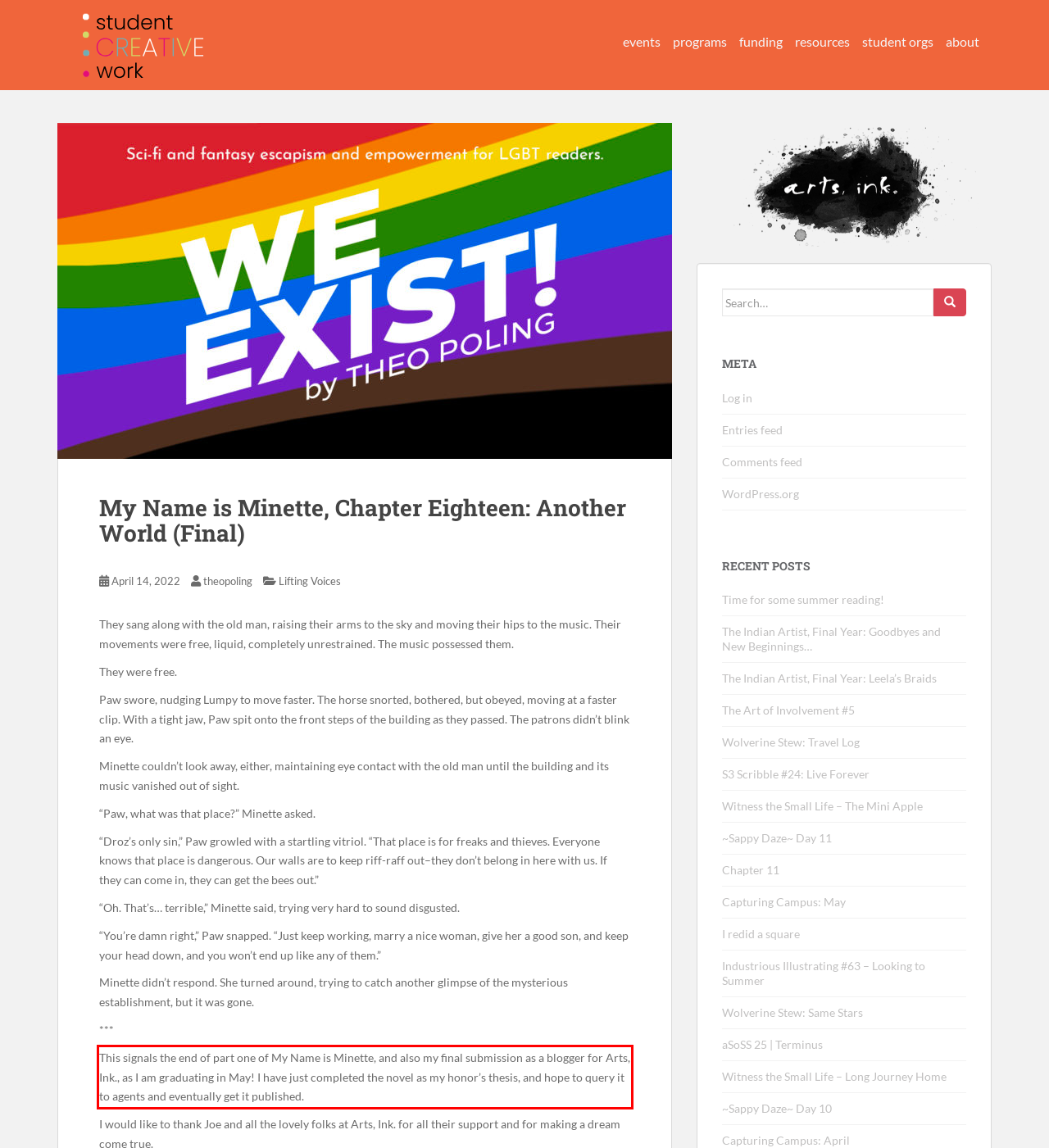Please identify the text within the red rectangular bounding box in the provided webpage screenshot.

This signals the end of part one of My Name is Minette, and also my final submission as a blogger for Arts, Ink., as I am graduating in May! I have just completed the novel as my honor’s thesis, and hope to query it to agents and eventually get it published.